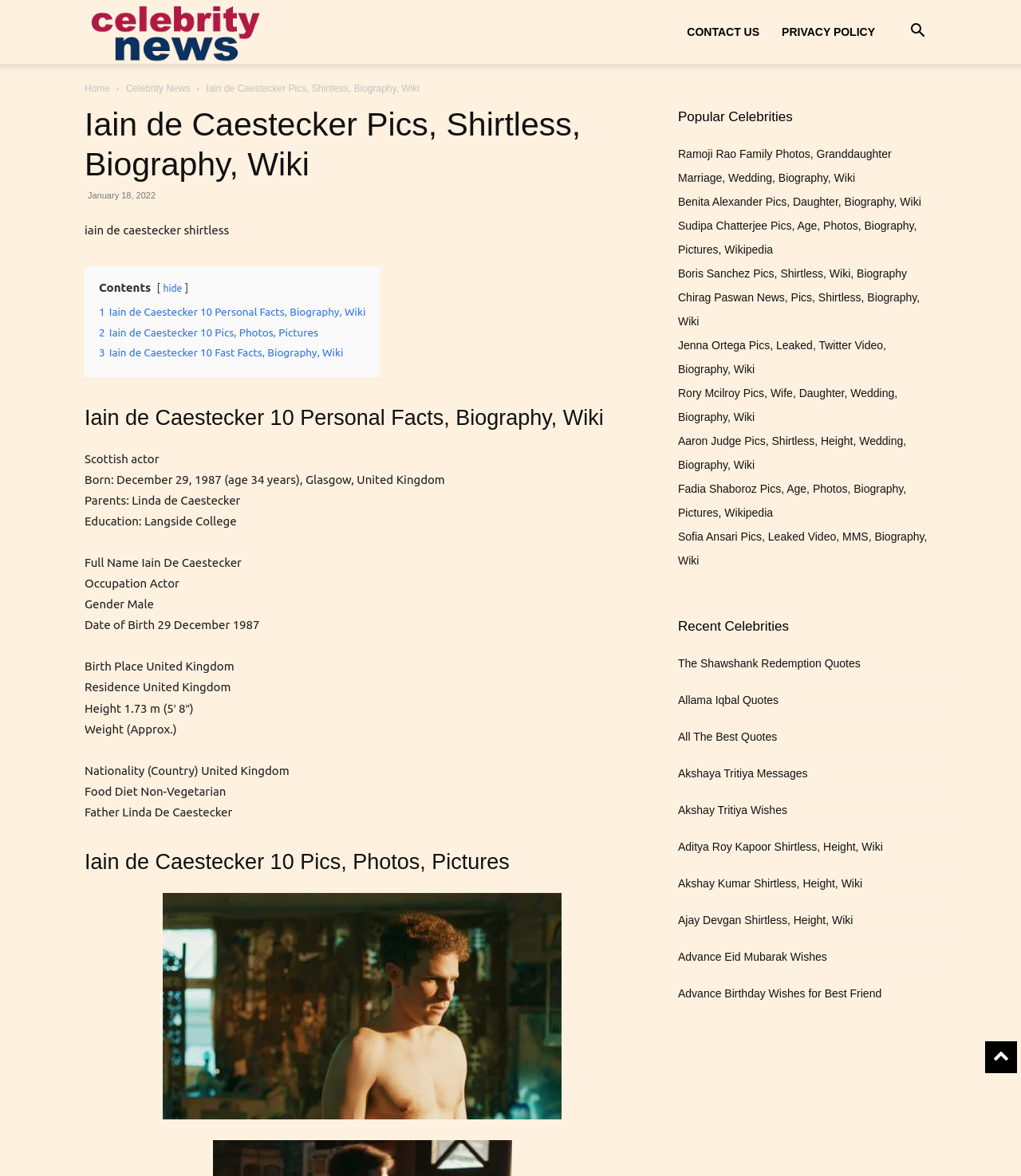Please identify the primary heading on the webpage and return its text.

Iain de Caestecker Pics, Shirtless, Biography, Wiki